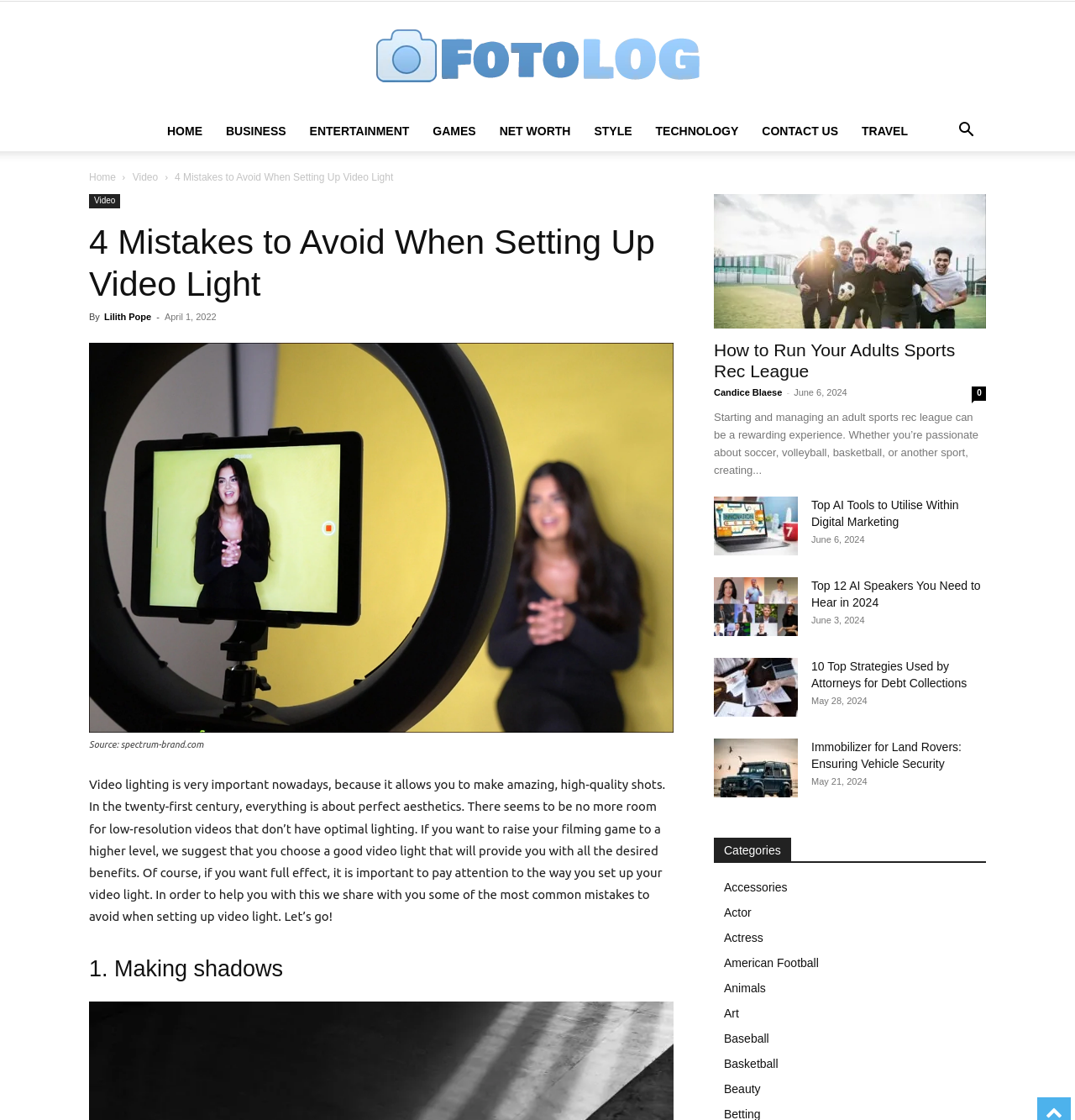Describe the entire webpage, focusing on both content and design.

The webpage is an article about common mistakes to avoid when setting up video light, titled "4 Mistakes to Avoid When Setting Up Video Light". At the top of the page, there is a navigation menu with links to various categories, including "HOME", "BUSINESS", "ENTERTAINMENT", and more. Below the navigation menu, there is a search button.

The main content of the page is divided into sections. The first section is an introduction to the importance of video lighting, followed by a heading "4 Mistakes to Avoid When Setting Up Video Light". Below this heading, there is an image with a caption "Source: spectrum-brand.com".

The article then lists four mistakes to avoid when setting up video light, with each mistake having a heading and a brief description. The first mistake is "Making shadows".

On the right side of the page, there are several related articles with images, headings, and brief summaries. These articles include "How to Run Your Adults Sports Rec League", "Top AI Tools to Utilise Within Digital Marketing", "Top 12 AI Speakers You Need to Hear in 2024", and more.

At the bottom of the page, there is a section titled "Categories" with links to various categories, including "Accessories", "Actor", "Actress", and more.